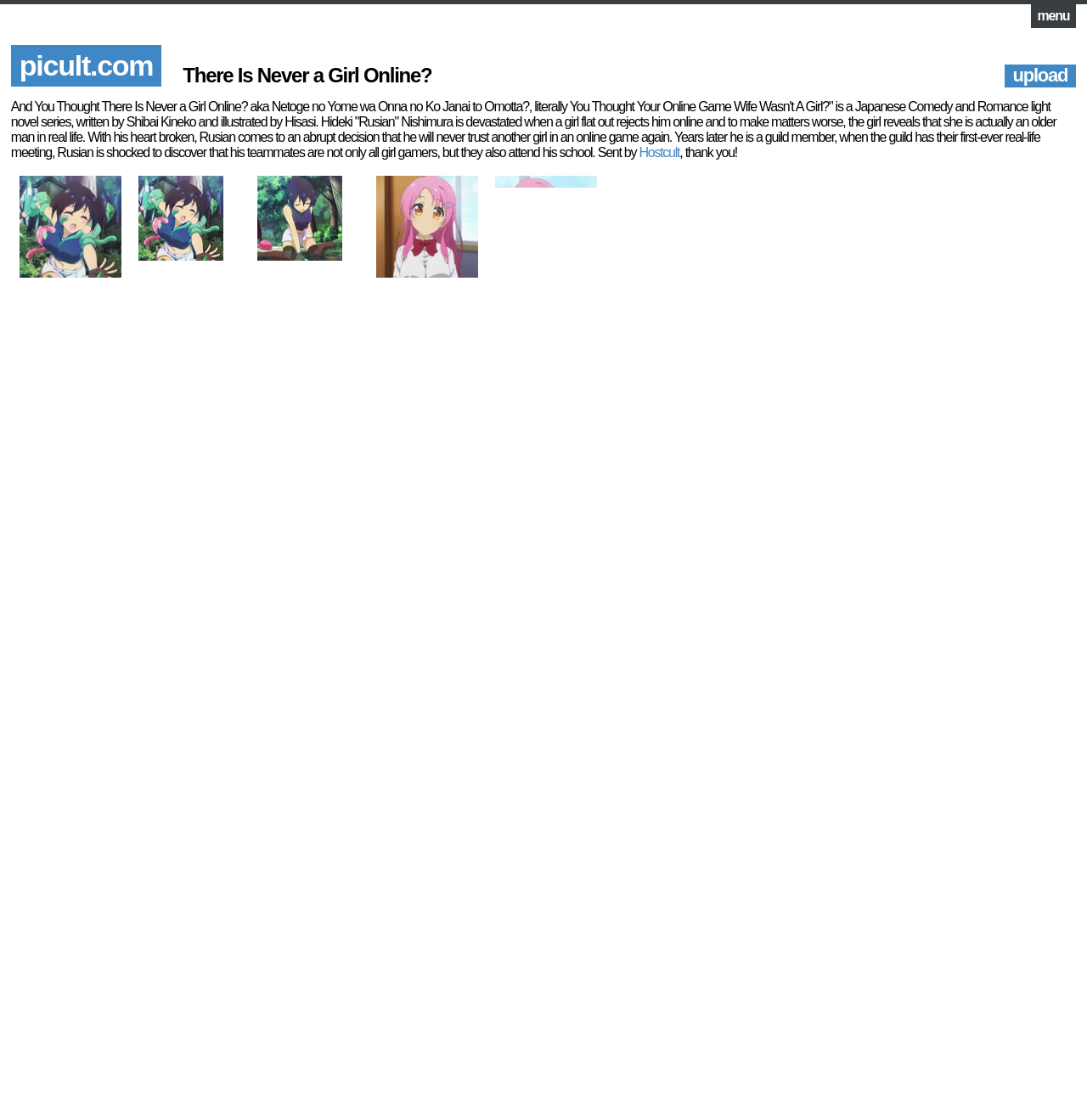Determine the bounding box coordinates of the element that should be clicked to execute the following command: "click the Hostcult link".

[0.588, 0.13, 0.625, 0.143]